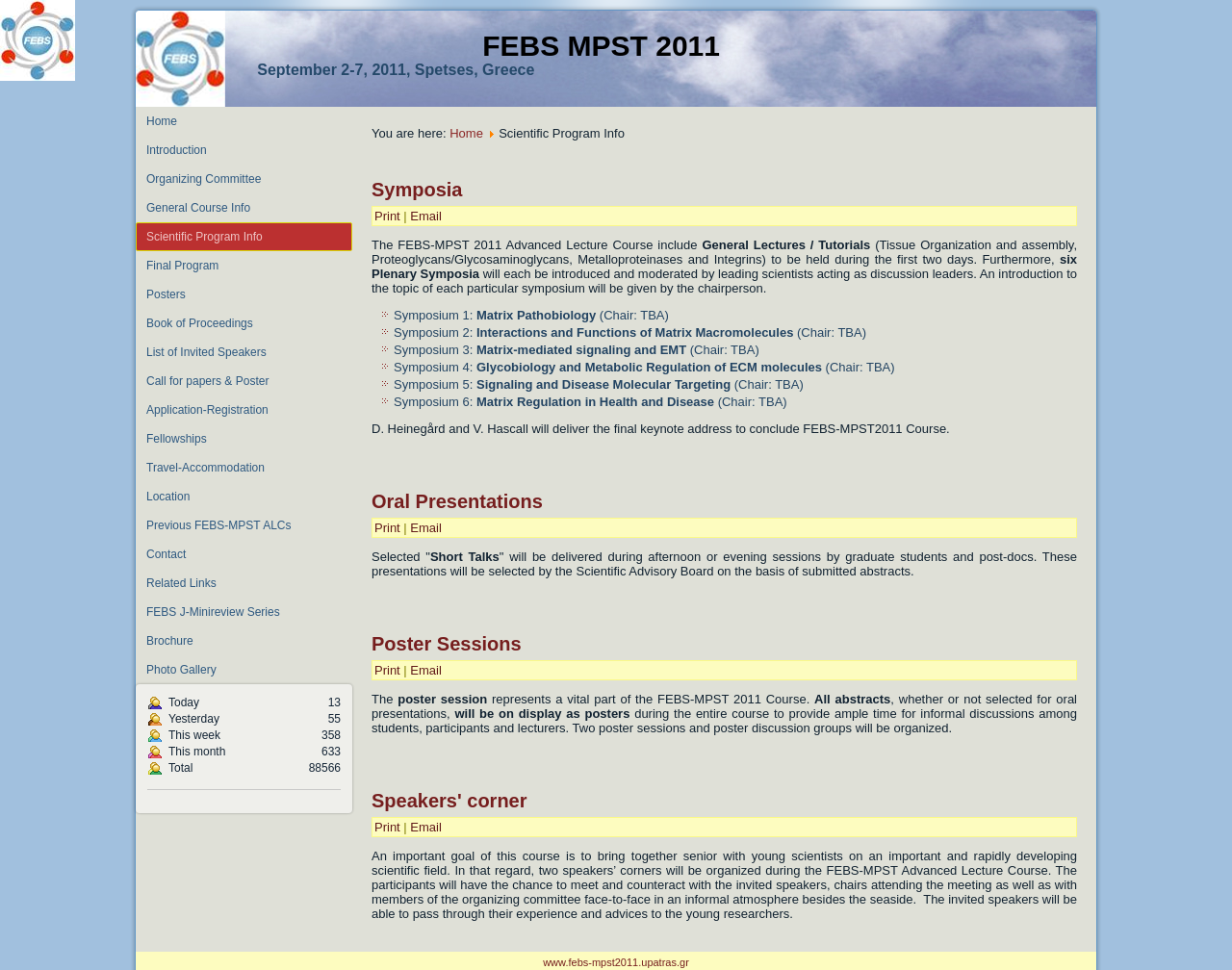Please find the top heading of the webpage and generate its text.

FEBS MPST 2011